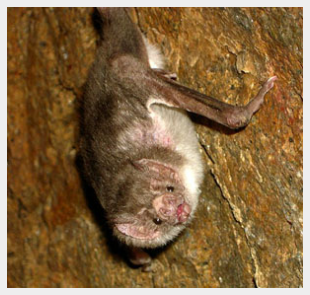What is unique about vampire bats' feeding habits?
Examine the image closely and answer the question with as much detail as possible.

The caption highlights that vampire bats are known for their unique feeding habits, specifically that they feed on the blood of other animals, which is a distinctive characteristic that sets them apart from other bat species.